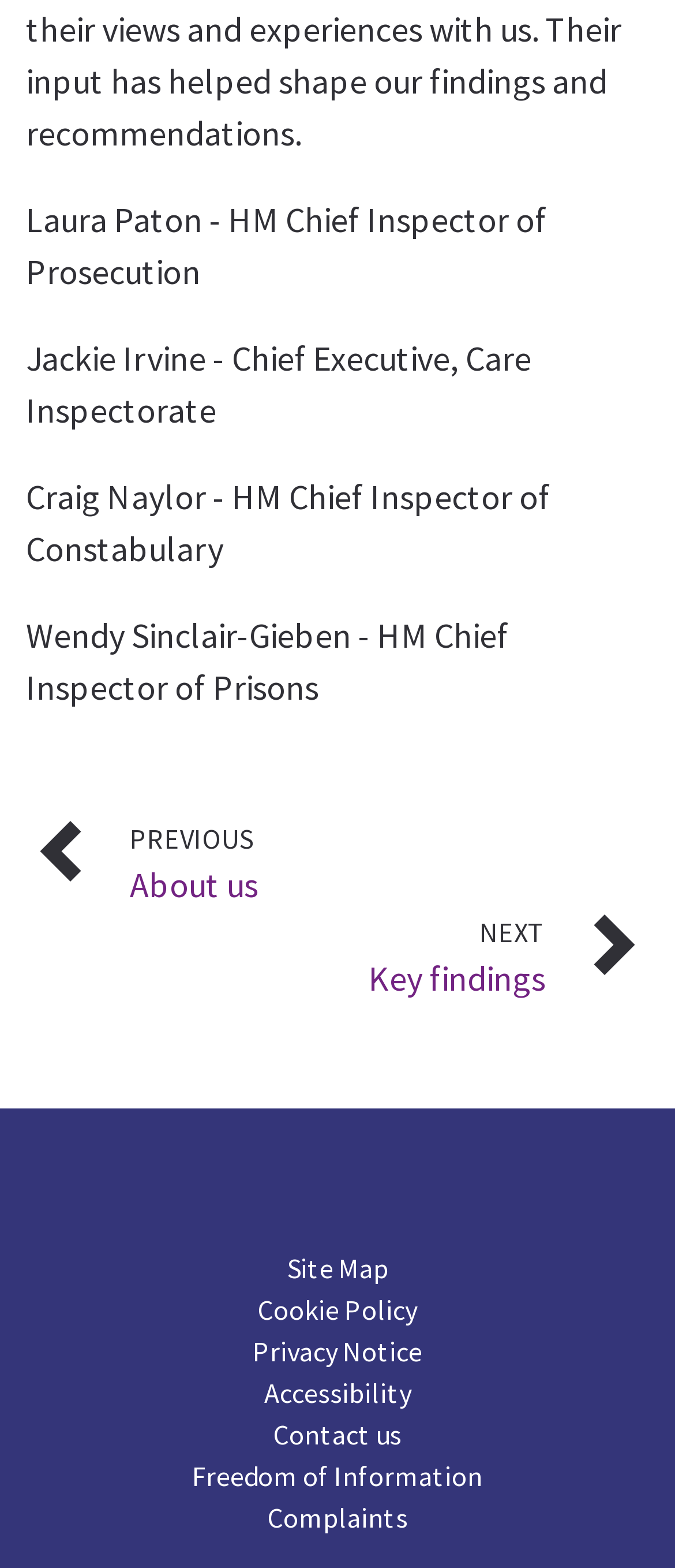What is the first chief inspector's title? Based on the image, give a response in one word or a short phrase.

HM Chief Inspector of Prosecution